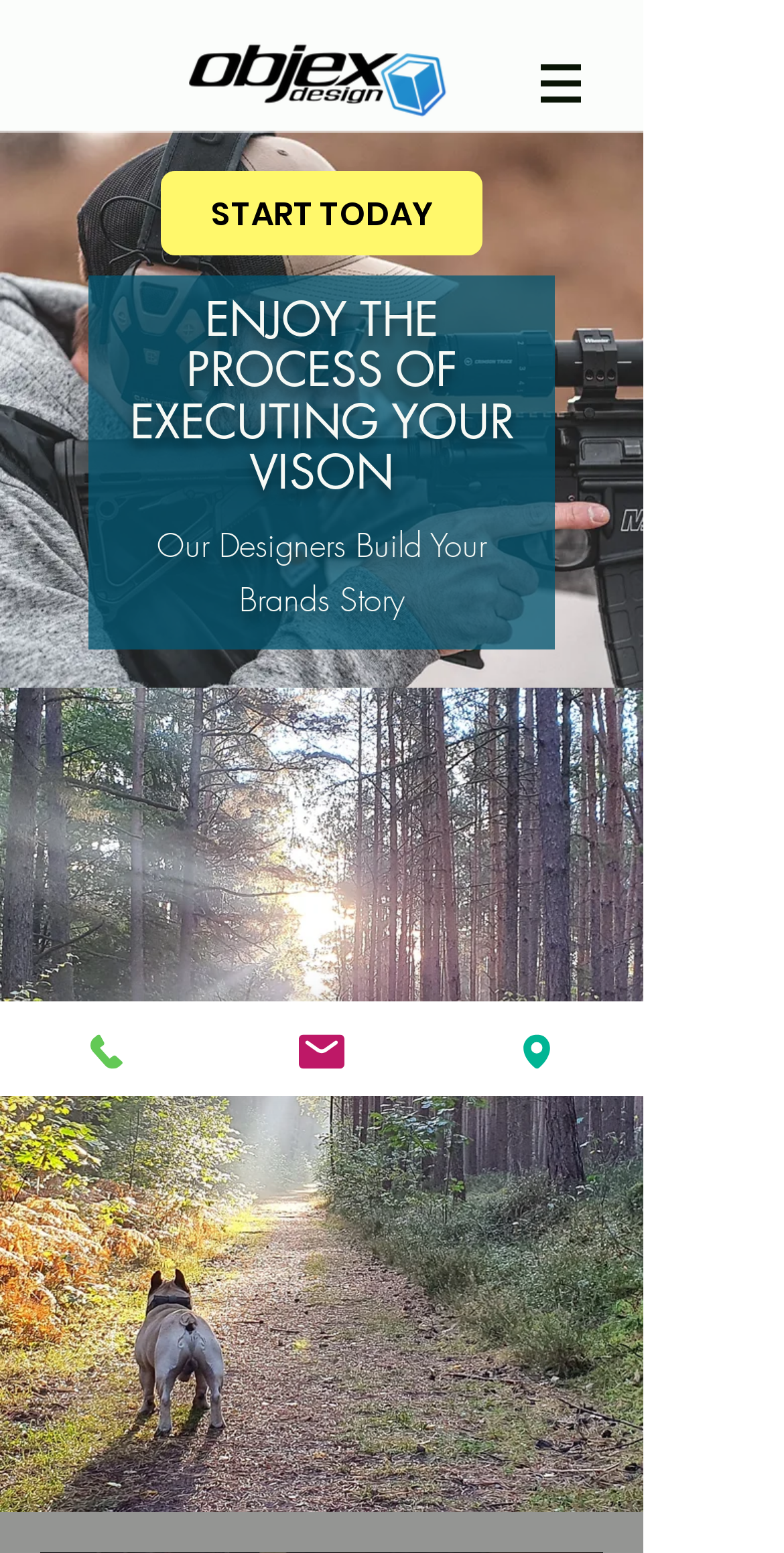Please provide a comprehensive answer to the question below using the information from the image: What is the tone of the webpage's content?

The text on the webpage, such as 'ENJOY THE PROCESS OF EXECUTING YOUR VISION', suggests an inspirational or motivational tone. The language used is encouraging and upbeat, implying that the design service is focused on helping users achieve their goals.